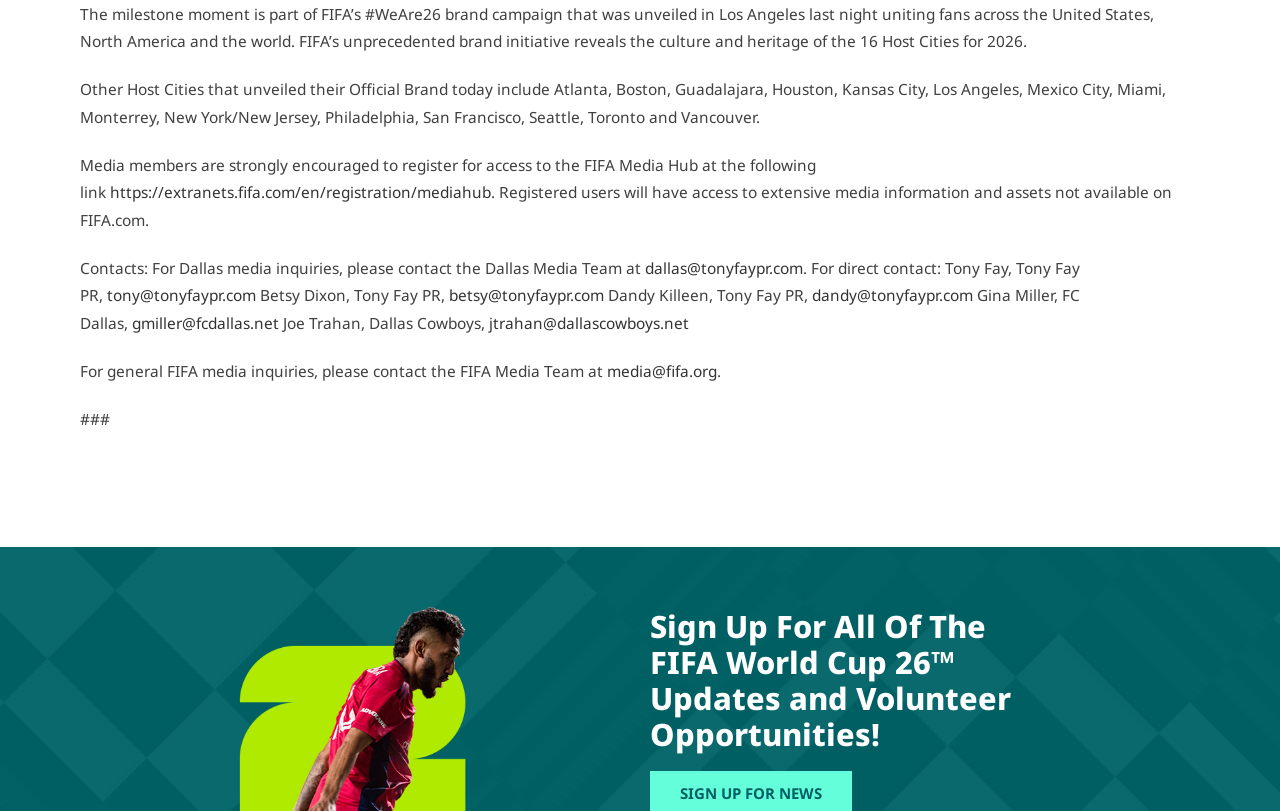Can you find the bounding box coordinates for the element to click on to achieve the instruction: "register for access to the FIFA Media Hub"?

[0.086, 0.225, 0.384, 0.251]